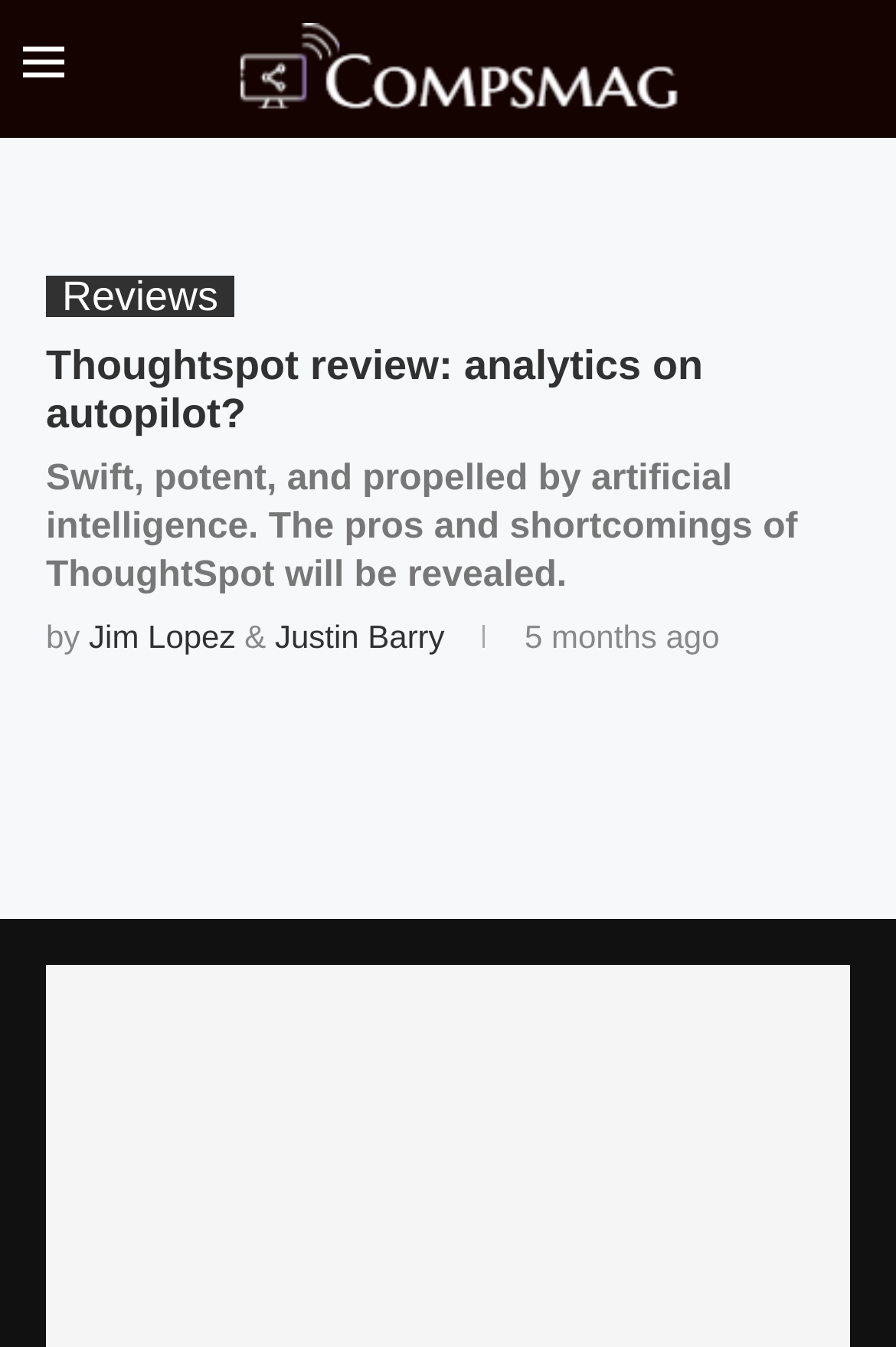Find and specify the bounding box coordinates that correspond to the clickable region for the instruction: "Visit the Reviews page".

[0.051, 0.205, 0.262, 0.235]